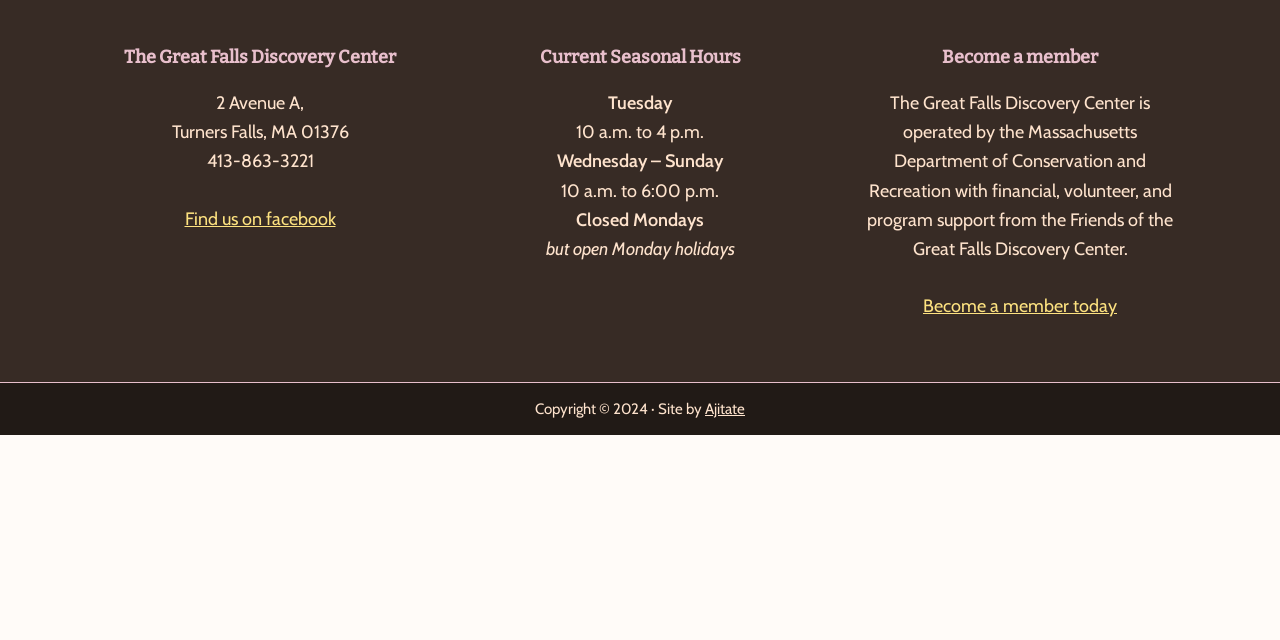Based on the element description "Ajitate", predict the bounding box coordinates of the UI element.

[0.551, 0.624, 0.582, 0.652]